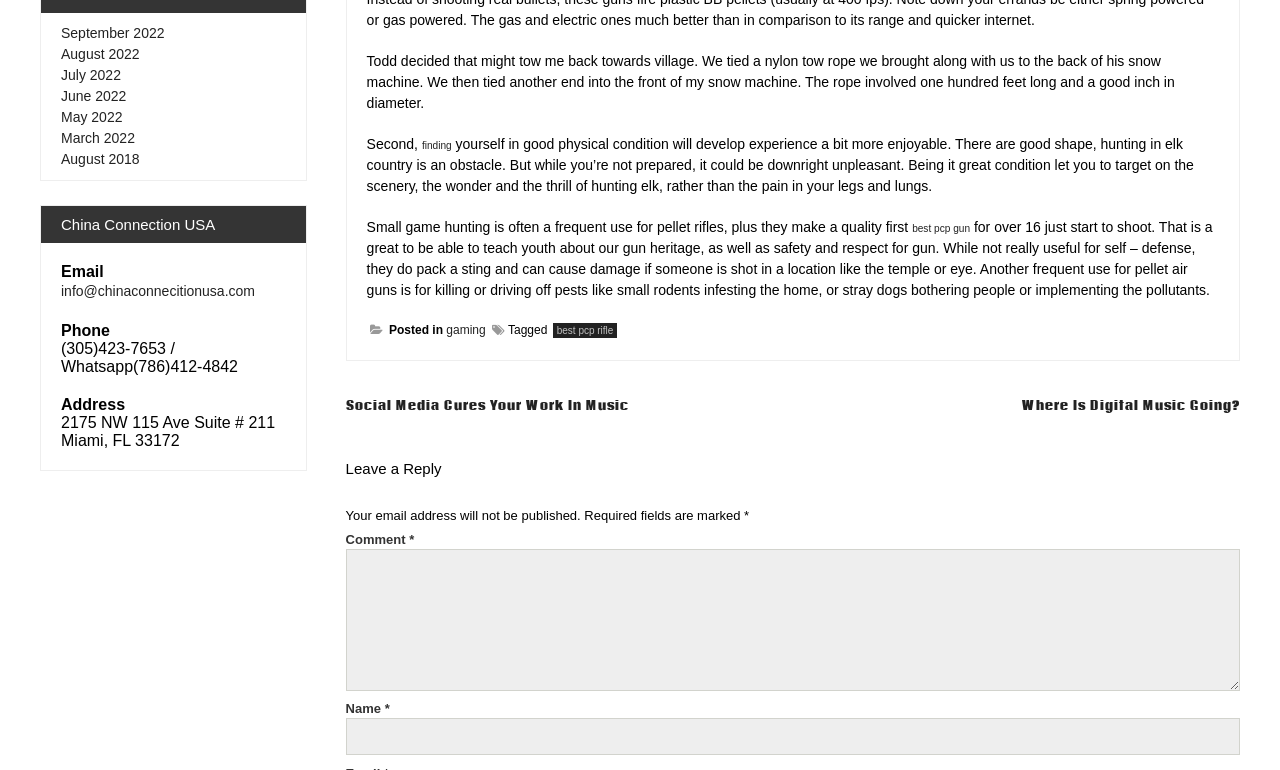Locate the bounding box coordinates of the UI element described by: "Where Is Digital Music Going?". The bounding box coordinates should consist of four float numbers between 0 and 1, i.e., [left, top, right, bottom].

[0.745, 0.532, 0.969, 0.565]